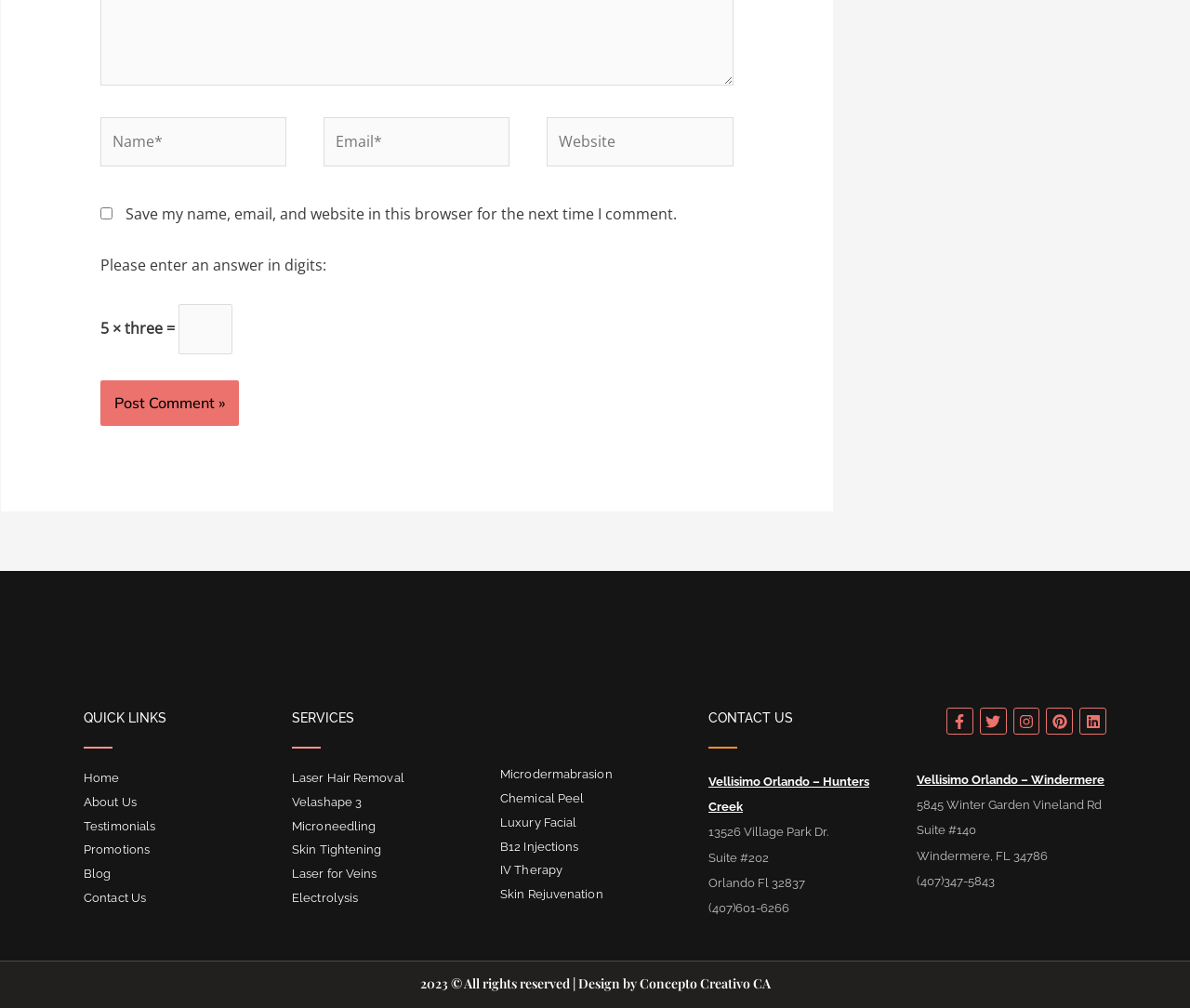What is the purpose of the checkbox?
Using the information from the image, give a concise answer in one word or a short phrase.

Save comment info